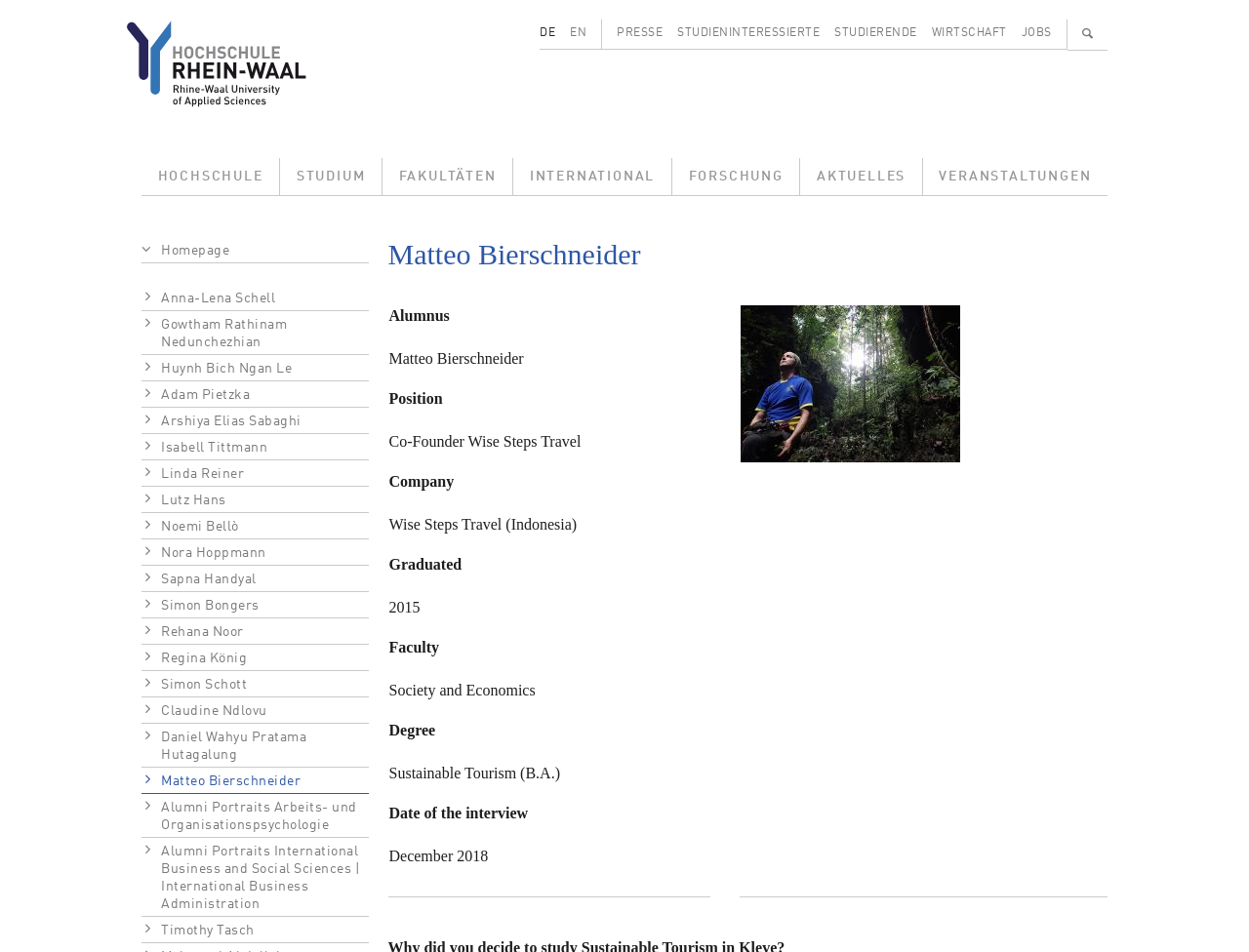Carefully examine the image and provide an in-depth answer to the question: What is the company founded by Matteo Bierschneider?

I found the answer by looking at the table on the webpage, which contains information about Matteo Bierschneider. The company name is mentioned in the table cell under the 'Company' column.